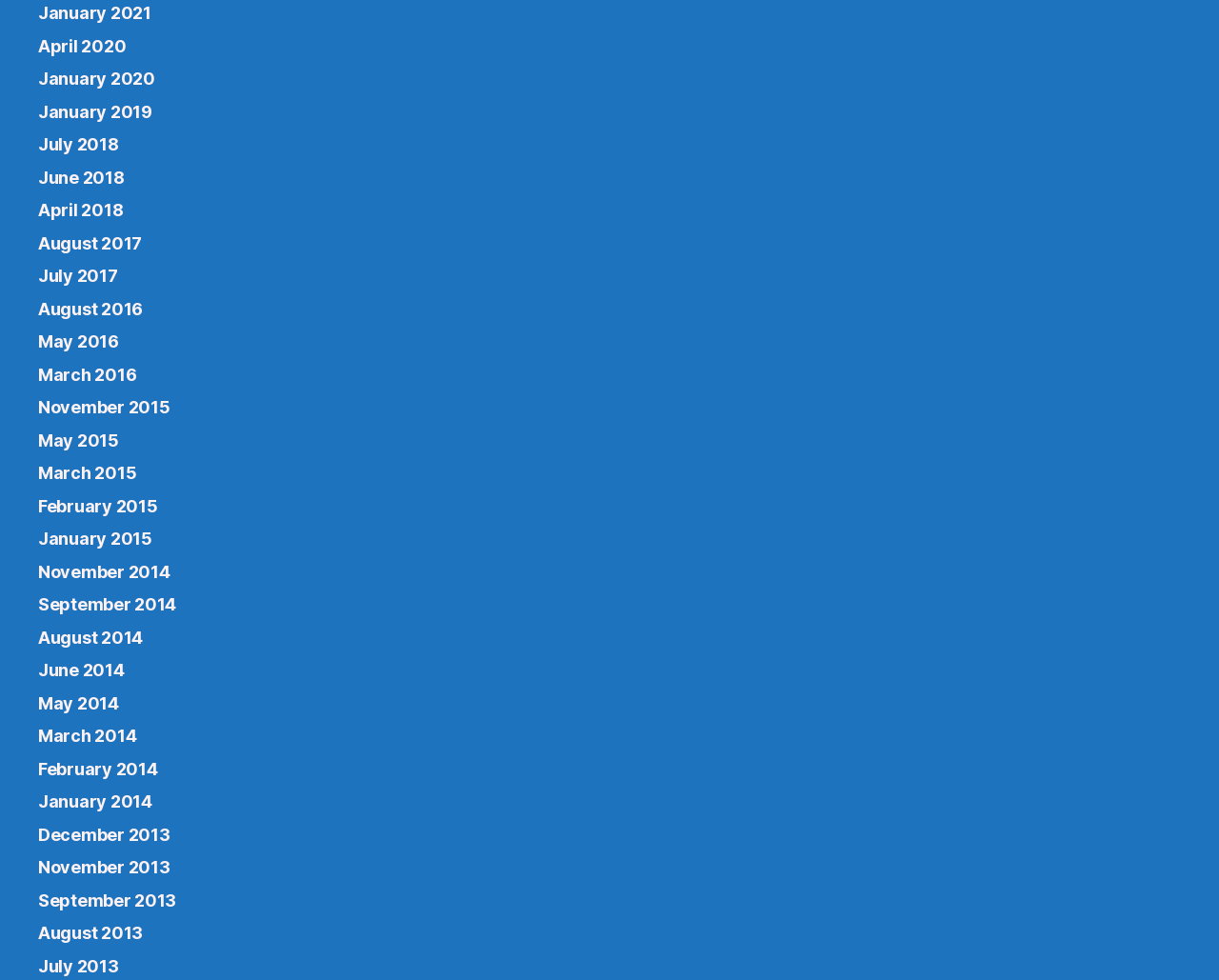What is the most recent month listed? Analyze the screenshot and reply with just one word or a short phrase.

November 2022